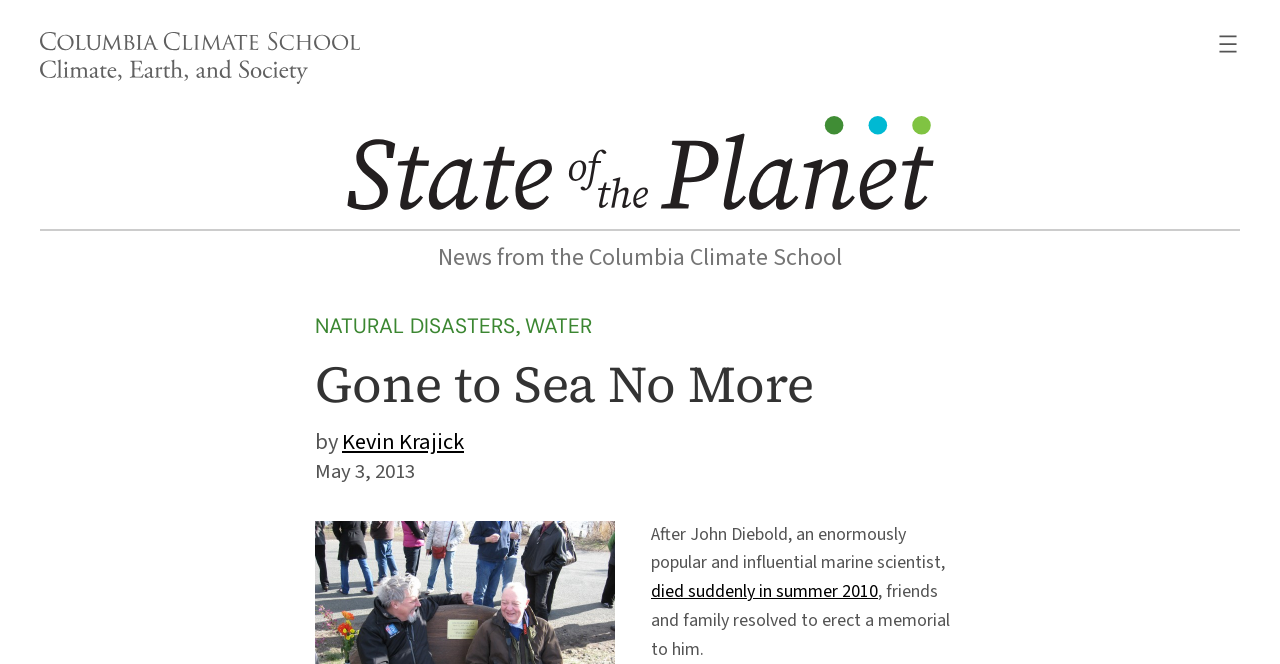Please analyze the image and give a detailed answer to the question:
What is the memorial erected for John Diebold?

The text in the webpage mentions 'friends and family resolved to erect a memorial to him: a carved red oak bench...' which indicates that the memorial erected for John Diebold is a carved red oak bench.